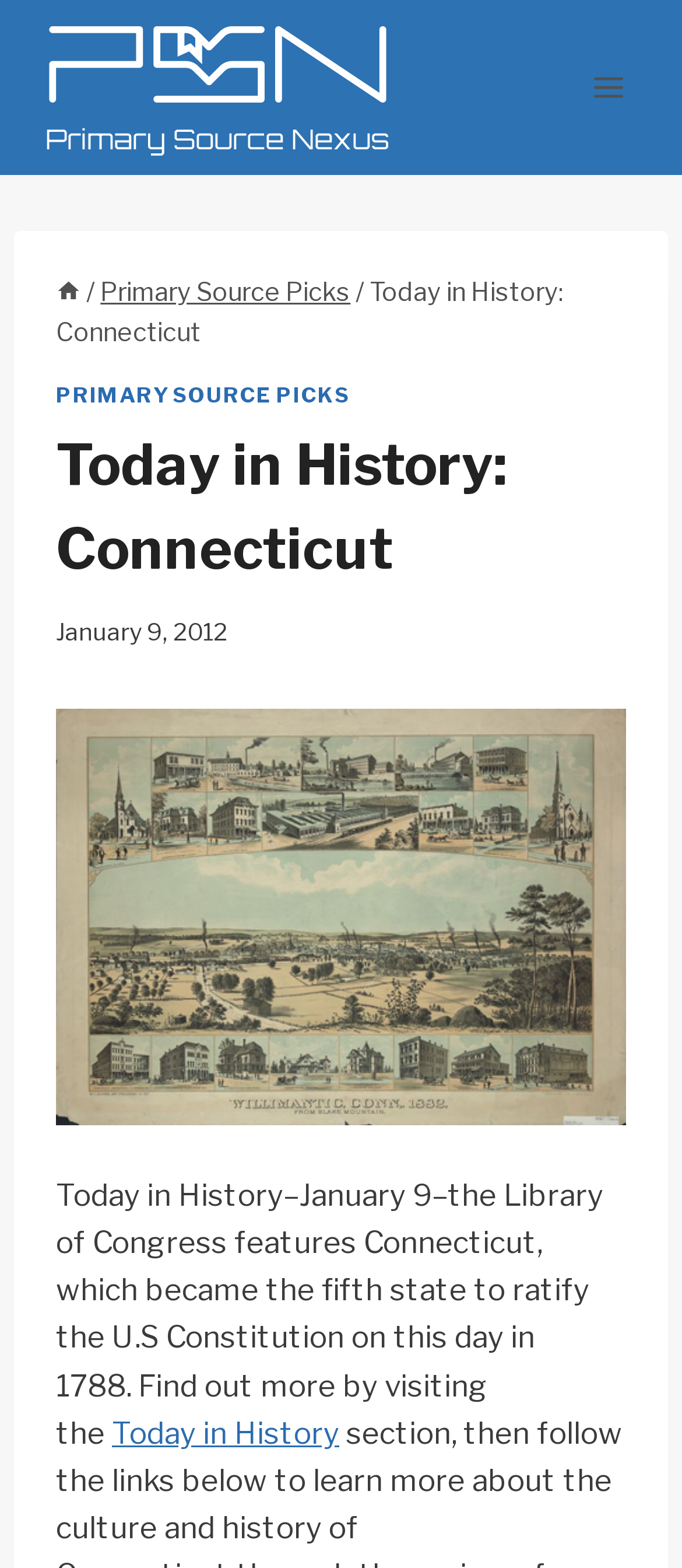Extract the primary header of the webpage and generate its text.

Today in History: Connecticut